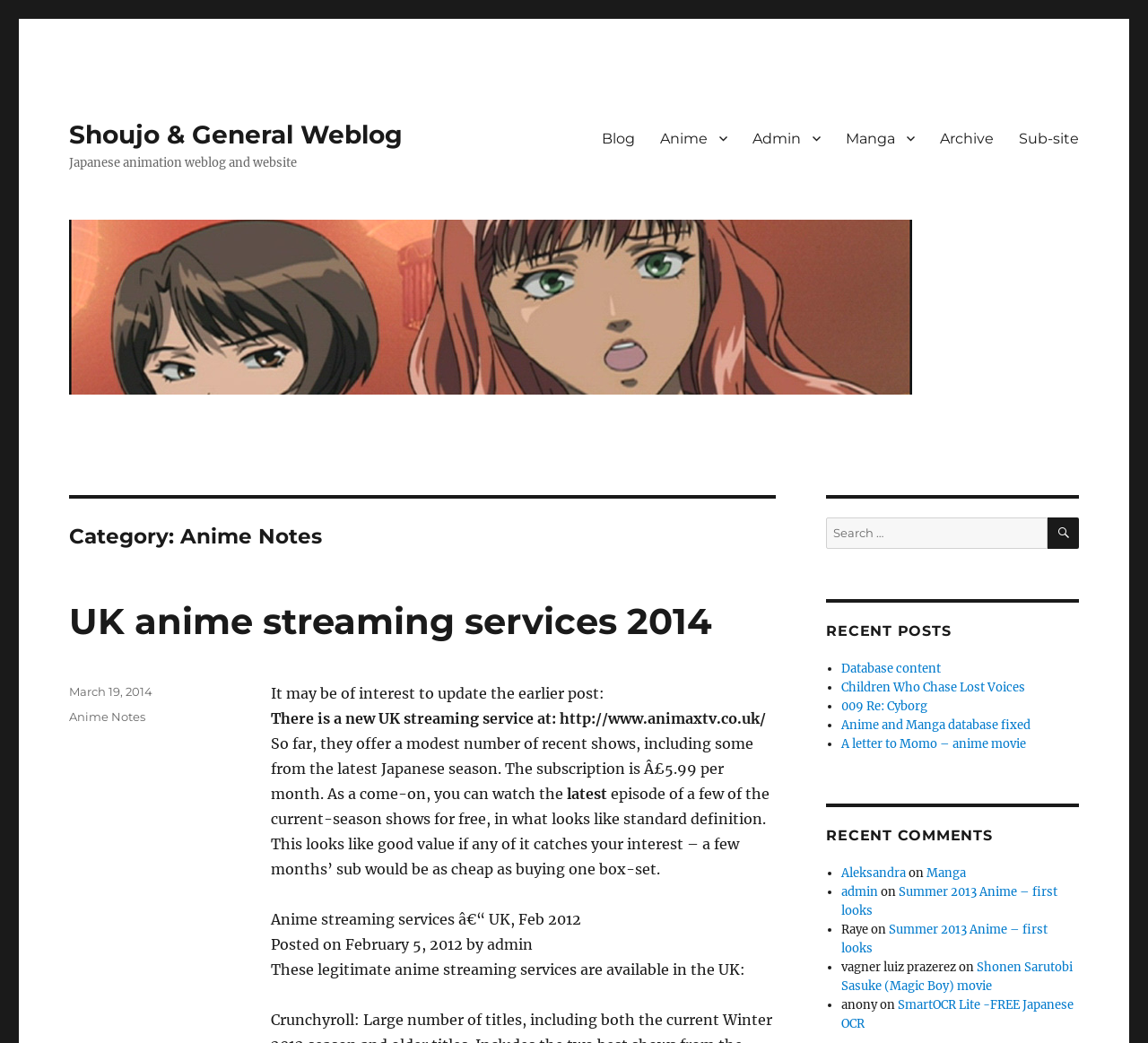Generate an in-depth caption that captures all aspects of the webpage.

The webpage is a blog focused on anime and manga, with a title "Anime Notes – Shoujo & General Weblog". At the top, there is a navigation menu with links to "Blog", "Anime", "Admin", "Manga", "Archive", and "Sub-site". Below the navigation menu, there is a header section with a title "Category: Anime Notes" and a subheading "UK anime streaming services 2014". 

To the right of the header section, there is a search box with a button labeled "SEARCH". Below the search box, there is a section titled "RECENT POSTS" with a list of links to recent blog posts, including "Database content", "Children Who Chase Lost Voices", and "Anime and Manga database fixed". 

Further down the page, there is a section titled "RECENT COMMENTS" with a list of comments from users, including Aleksandra, admin, Raye, and others, along with the titles of the posts they commented on. 

On the left side of the page, there is a section with a link to "Shoujo & General Weblog" and an image. Below this section, there is a header with a title "Category: Anime Notes" and a subheading "UK anime streaming services 2014". This is followed by a block of text discussing UK anime streaming services, including a new service called Animax TV. 

At the bottom of the page, there is a footer section with links to categories and a timestamp indicating when the page was posted.